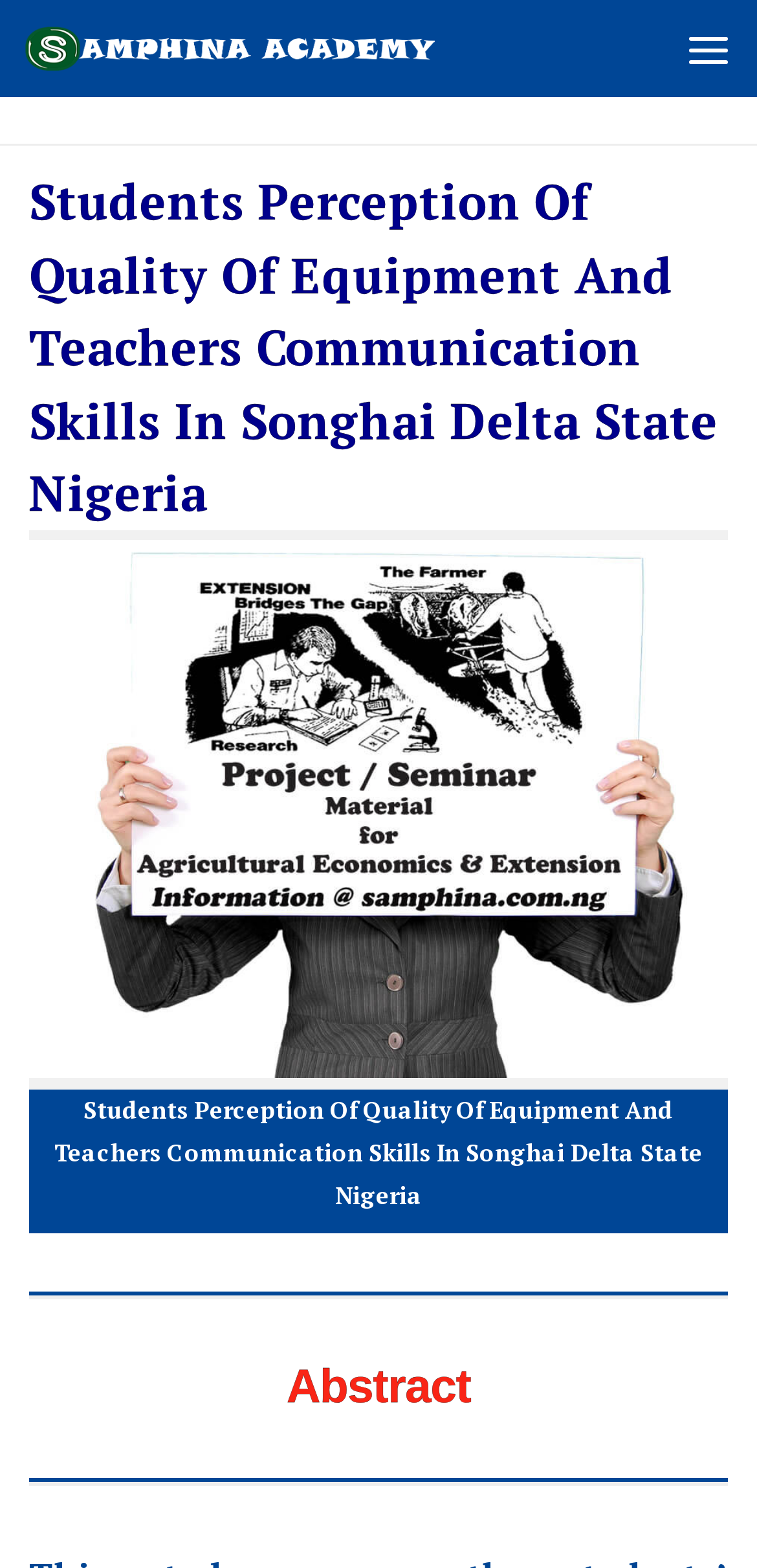What is the purpose of the 'Skip to content' link?
Answer the question with detailed information derived from the image.

The 'Skip to content' link is usually used to bypass the navigation and other non-essential elements and jump directly to the main content of the webpage, which is a common accessibility feature.